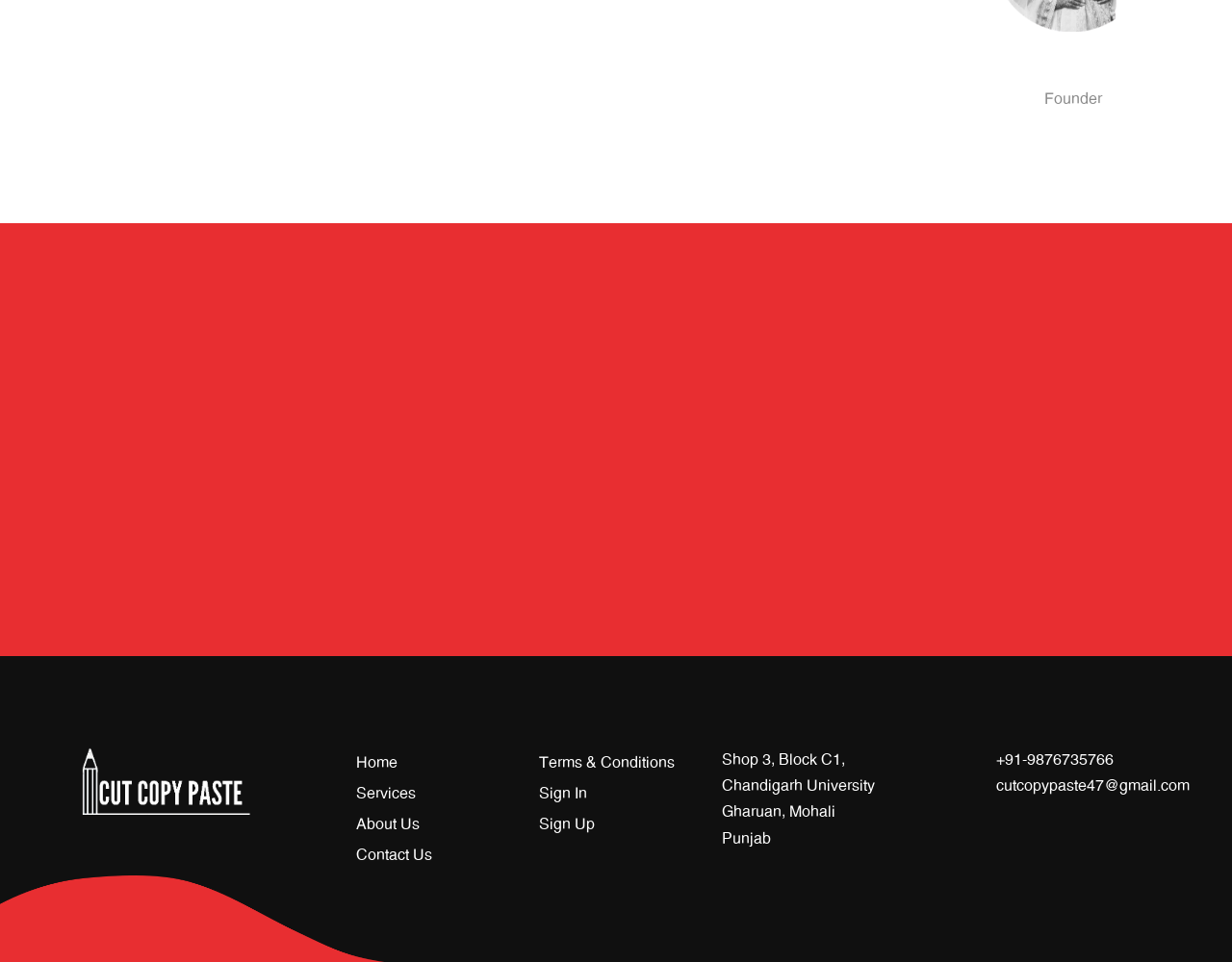Could you determine the bounding box coordinates of the clickable element to complete the instruction: "send a message"? Provide the coordinates as four float numbers between 0 and 1, i.e., [left, top, right, bottom].

None